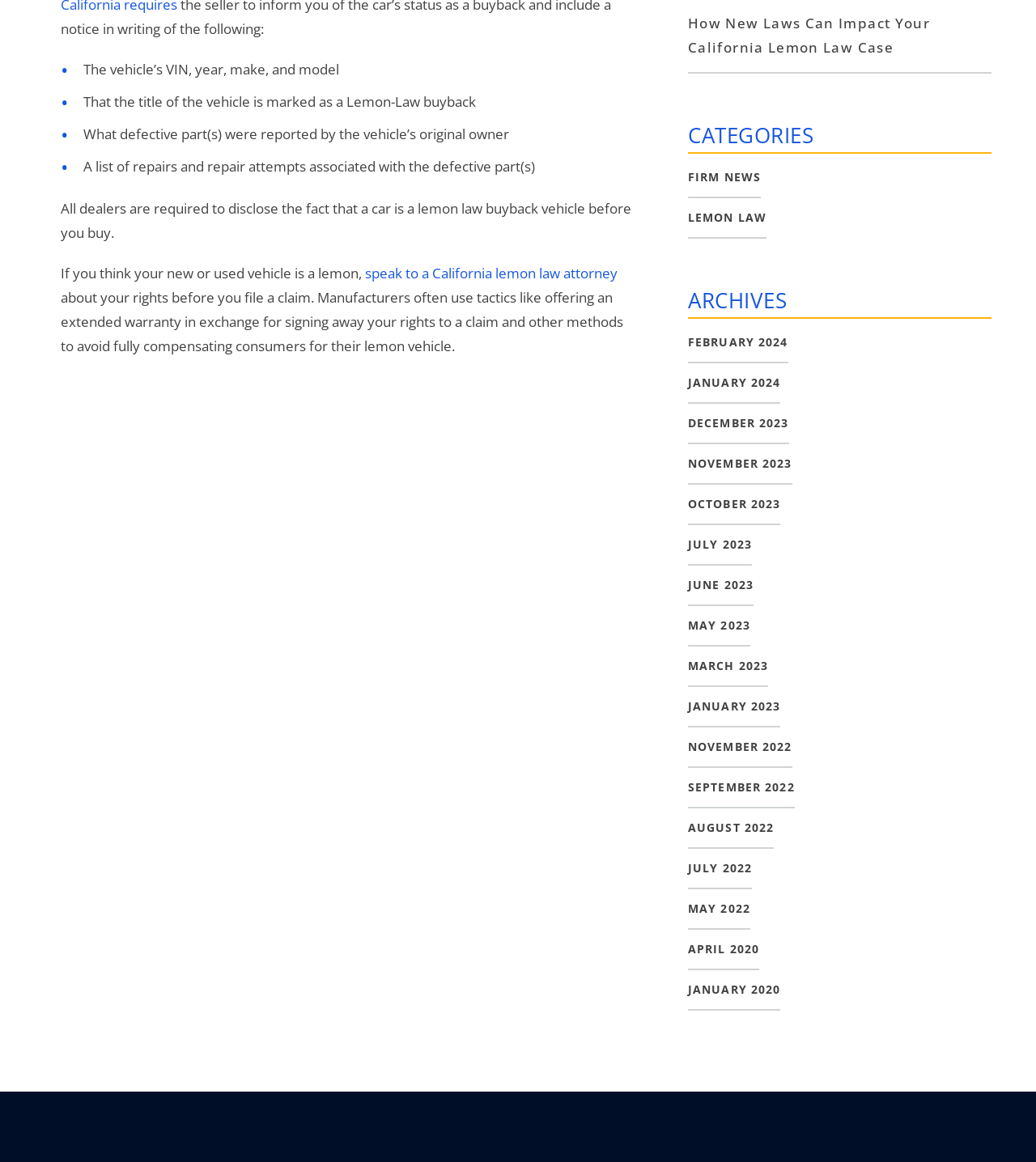Identify the bounding box for the UI element specified in this description: "May 2022". The coordinates must be four float numbers between 0 and 1, formatted as [left, top, right, bottom].

[0.664, 0.765, 0.724, 0.8]